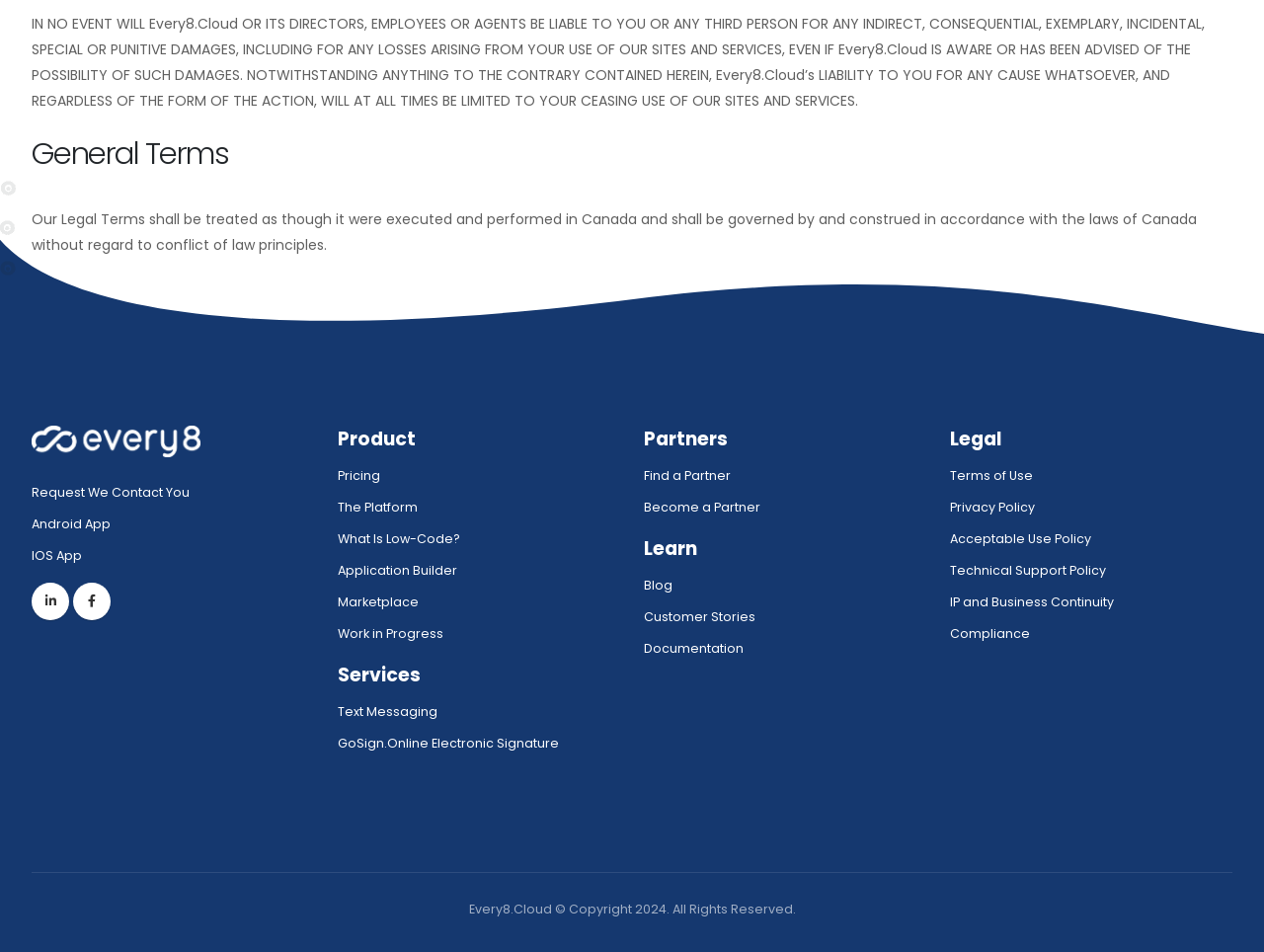Can you pinpoint the bounding box coordinates for the clickable element required for this instruction: "Click on the 'Finance' link"? The coordinates should be four float numbers between 0 and 1, i.e., [left, top, right, bottom].

None